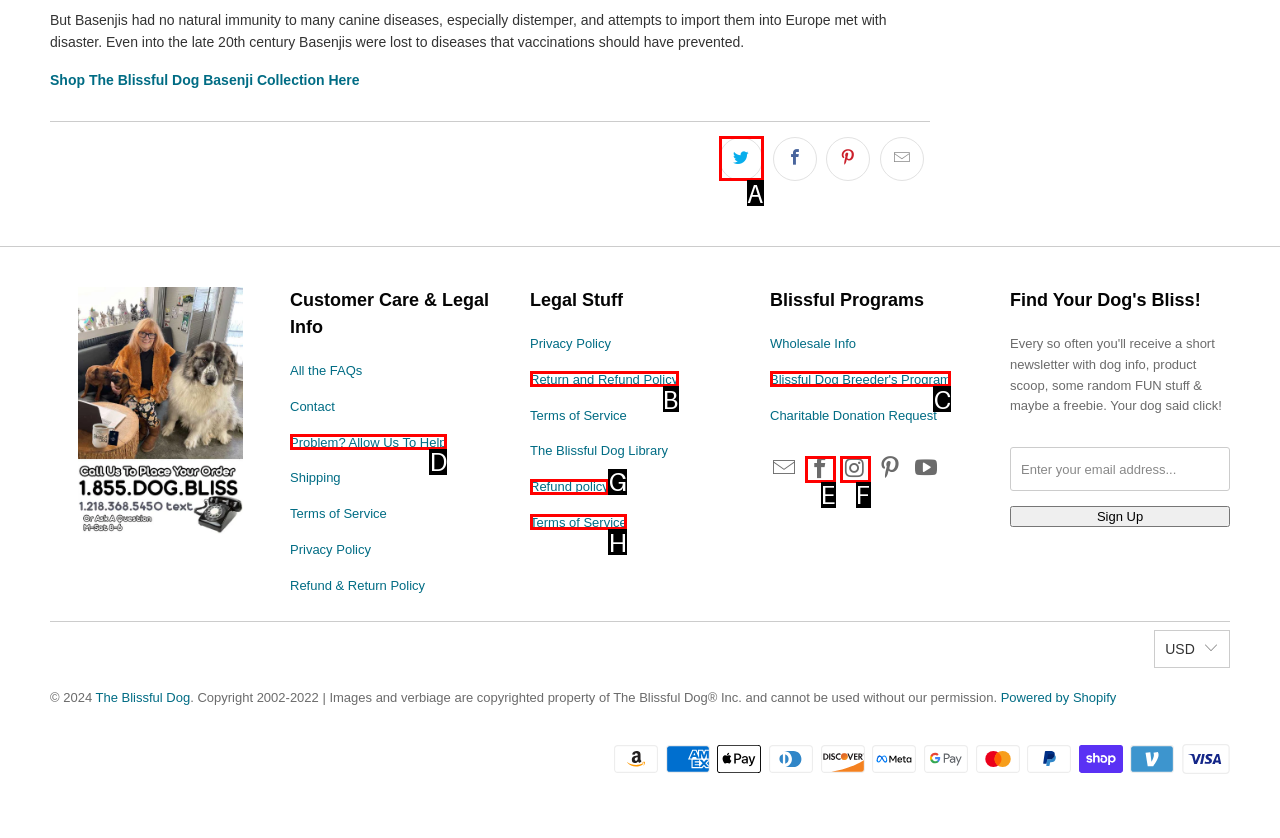From the choices given, find the HTML element that matches this description: Refund policy. Answer with the letter of the selected option directly.

G